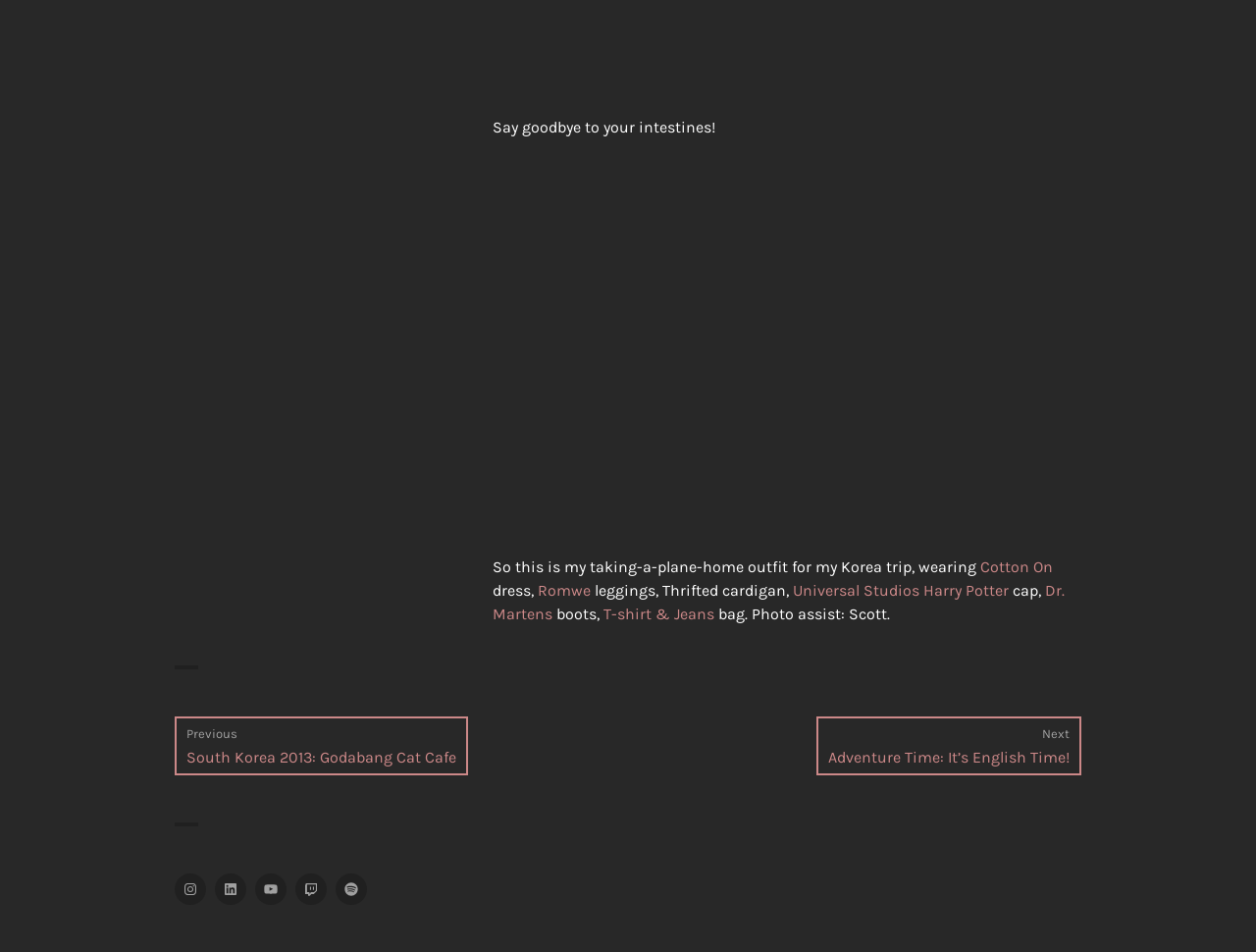Utilize the details in the image to give a detailed response to the question: Who assisted with the photo?

The photo was assisted by Scott, as mentioned in the text description at the end of the outfit list.